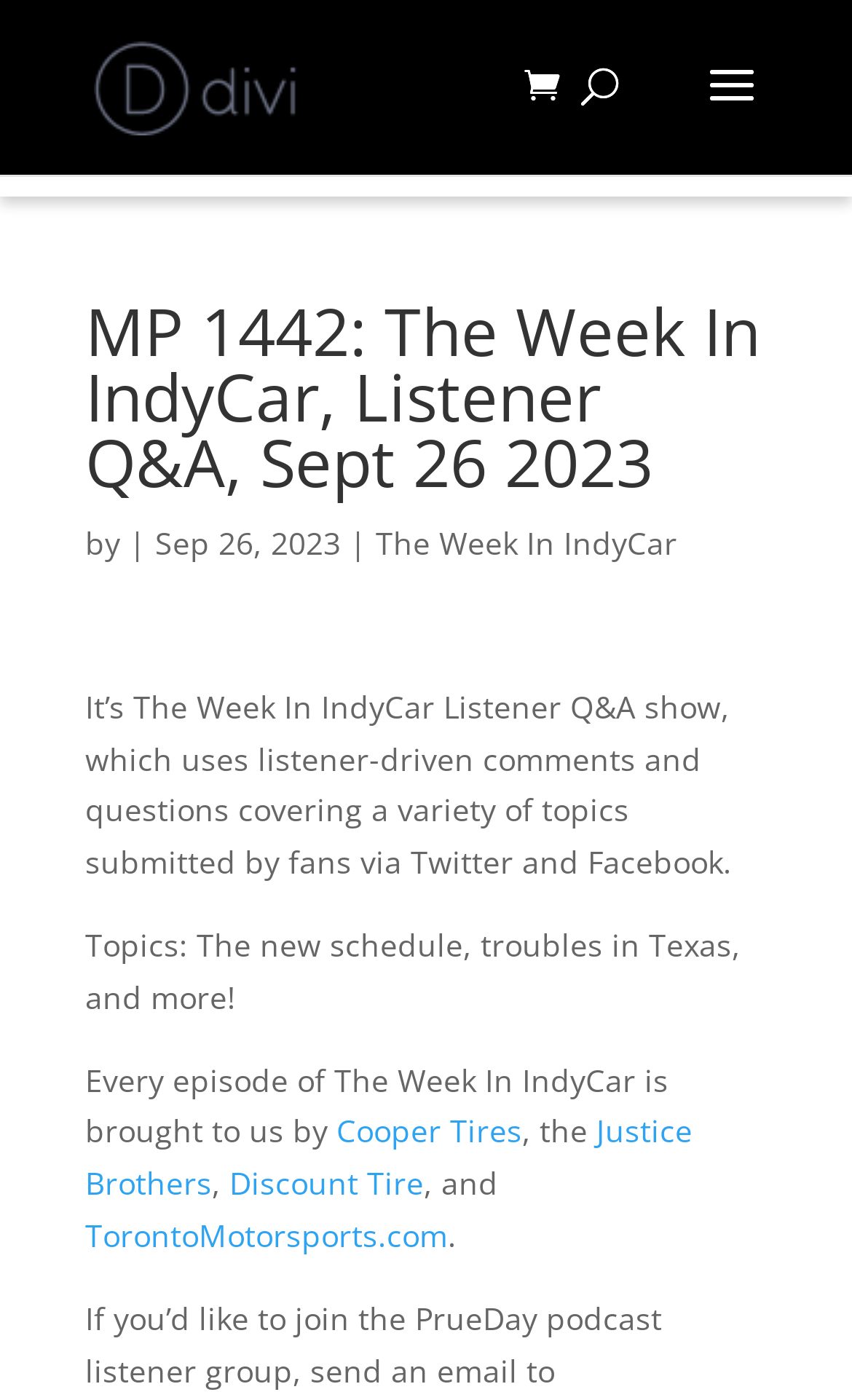Look at the image and give a detailed response to the following question: What is the topic of the podcast episode?

The topic of the podcast episode can be found in the middle of the webpage, where it says 'Topics: The new schedule, troubles in Texas, and more!' in a static text element.